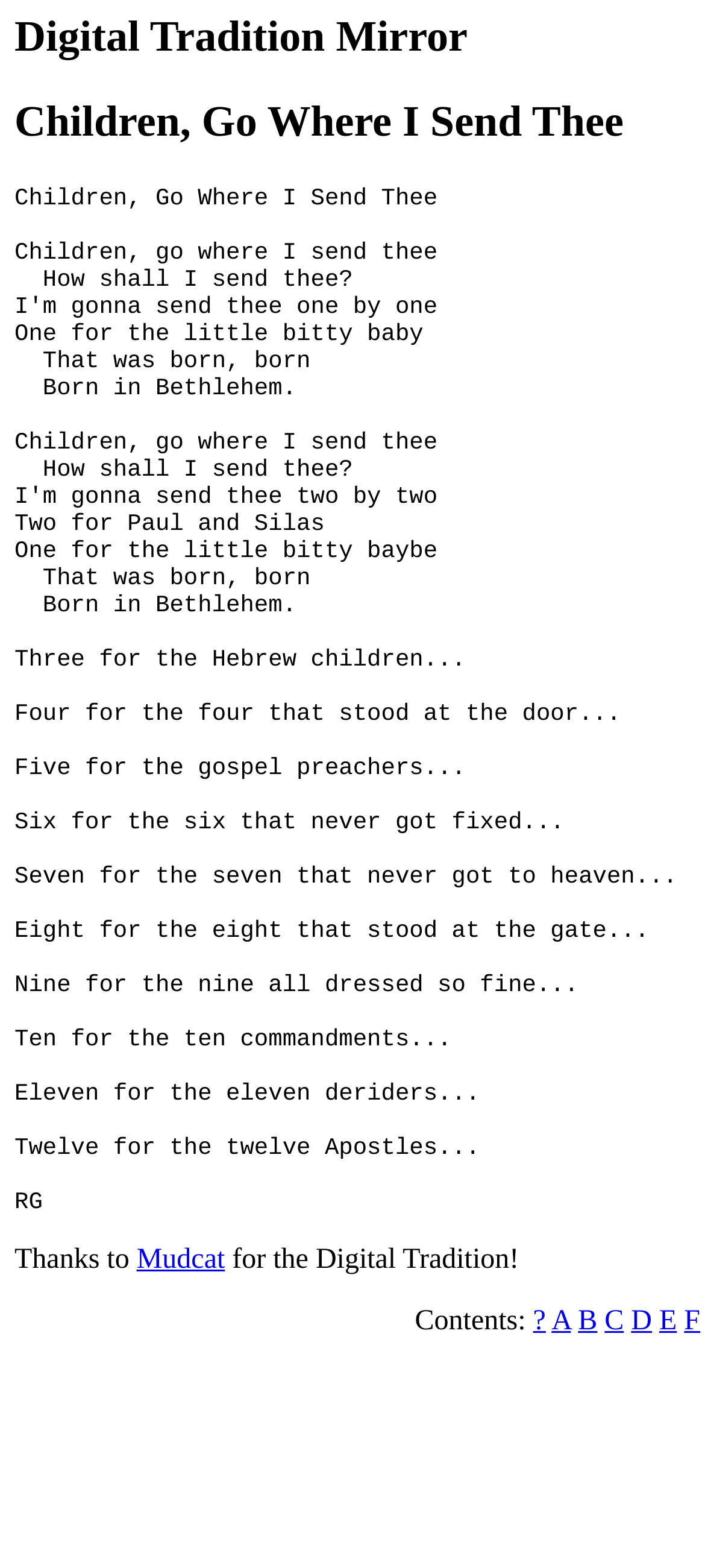Please identify the bounding box coordinates of the element's region that needs to be clicked to fulfill the following instruction: "view contents". The bounding box coordinates should consist of four float numbers between 0 and 1, i.e., [left, top, right, bottom].

[0.589, 0.833, 0.756, 0.852]